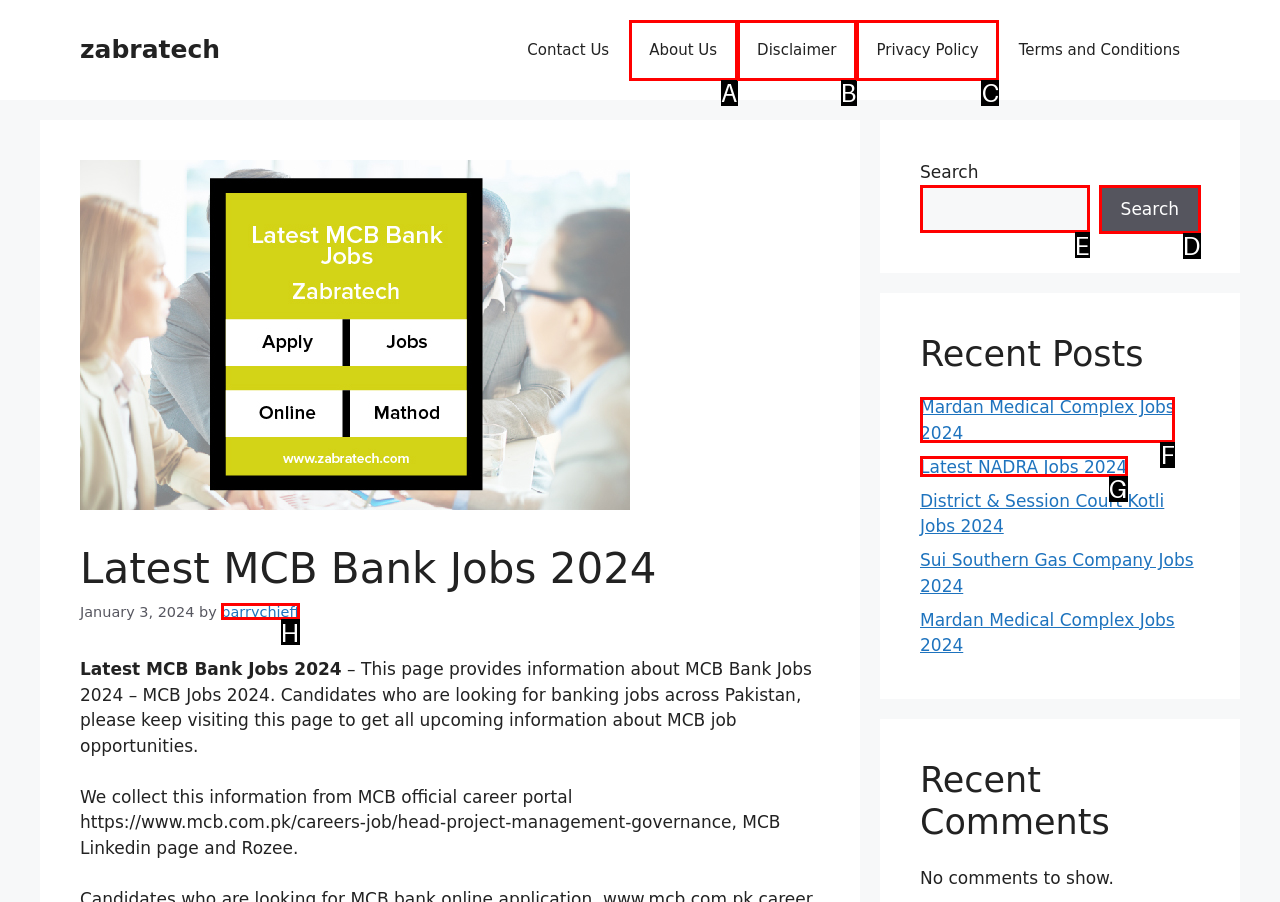Point out the option that needs to be clicked to fulfill the following instruction: Search for a job
Answer with the letter of the appropriate choice from the listed options.

E